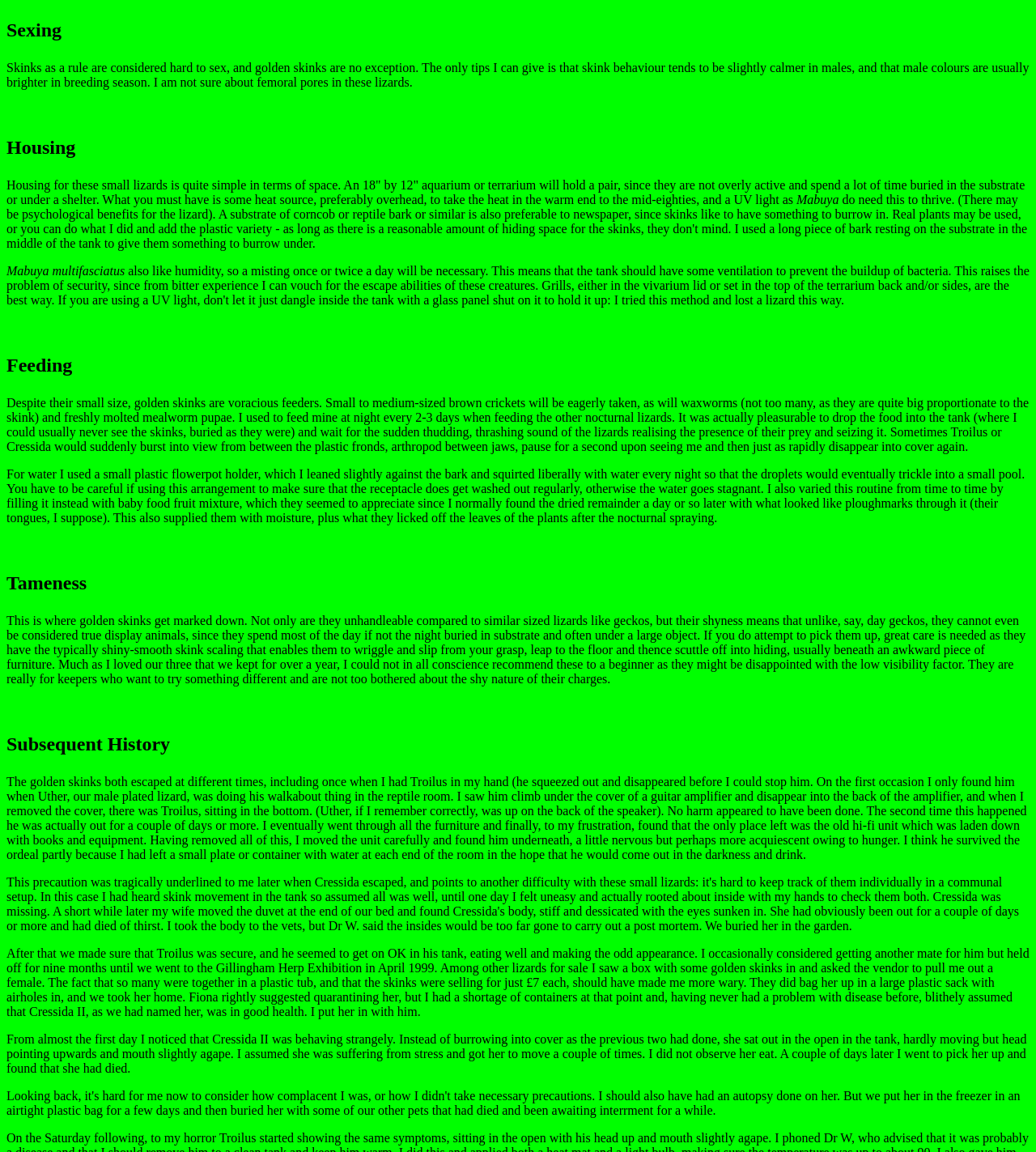Determine the bounding box for the UI element described here: "Get Involved".

None